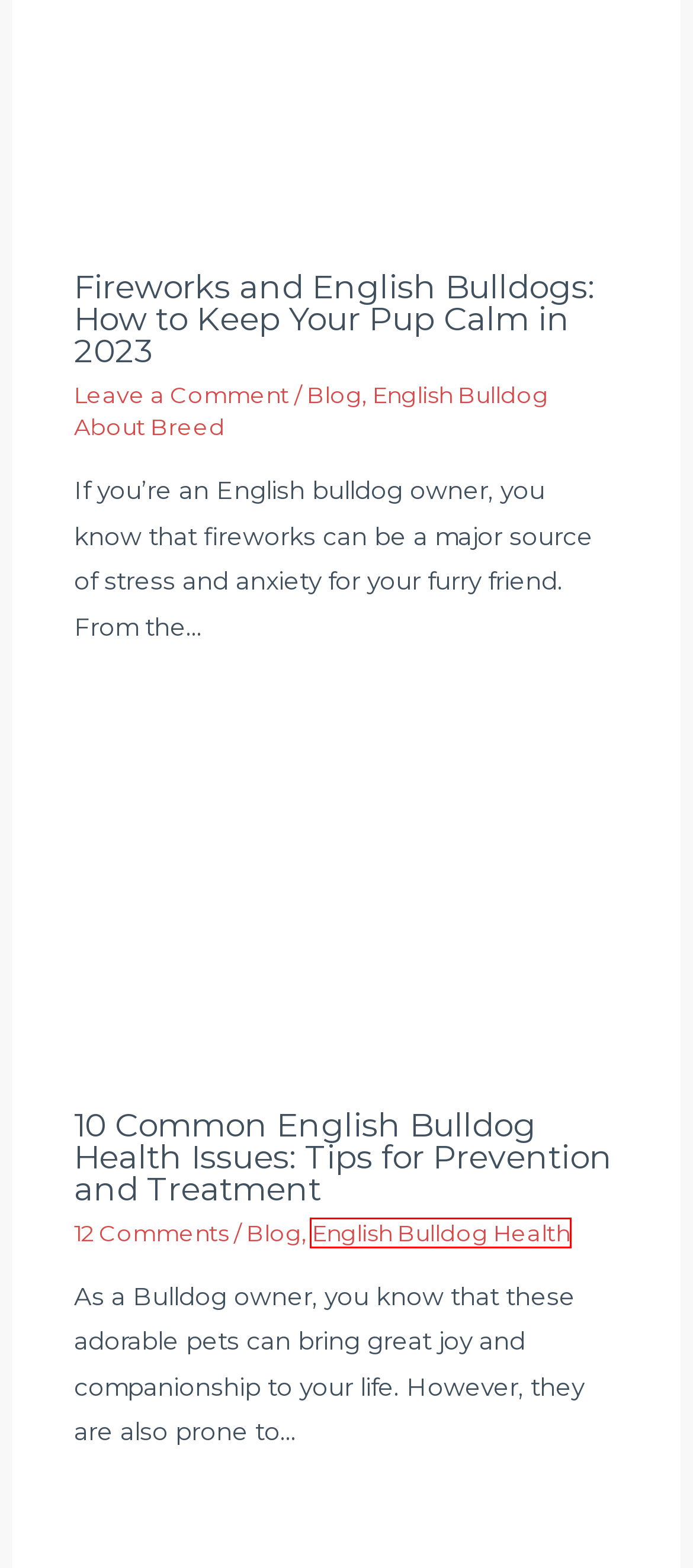Provided is a screenshot of a webpage with a red bounding box around an element. Select the most accurate webpage description for the page that appears after clicking the highlighted element. Here are the candidates:
A. English Bulldog Health Archives - AskEnglishBulldog
B. English Bulldog About Breed Archives - AskEnglishBulldog
C. Hip Dysplasia in English Bulldog: Reasons & Treatment
D. English bulldog breathing problems - from causes to treatments!
E. Common Health Issues for English bulldogs
F. Blog Archives - AskEnglishBulldog
G. Blog - AskEnglishBulldog
H. 3 Ways to Calm Your Dog During Thunder and Firework

A